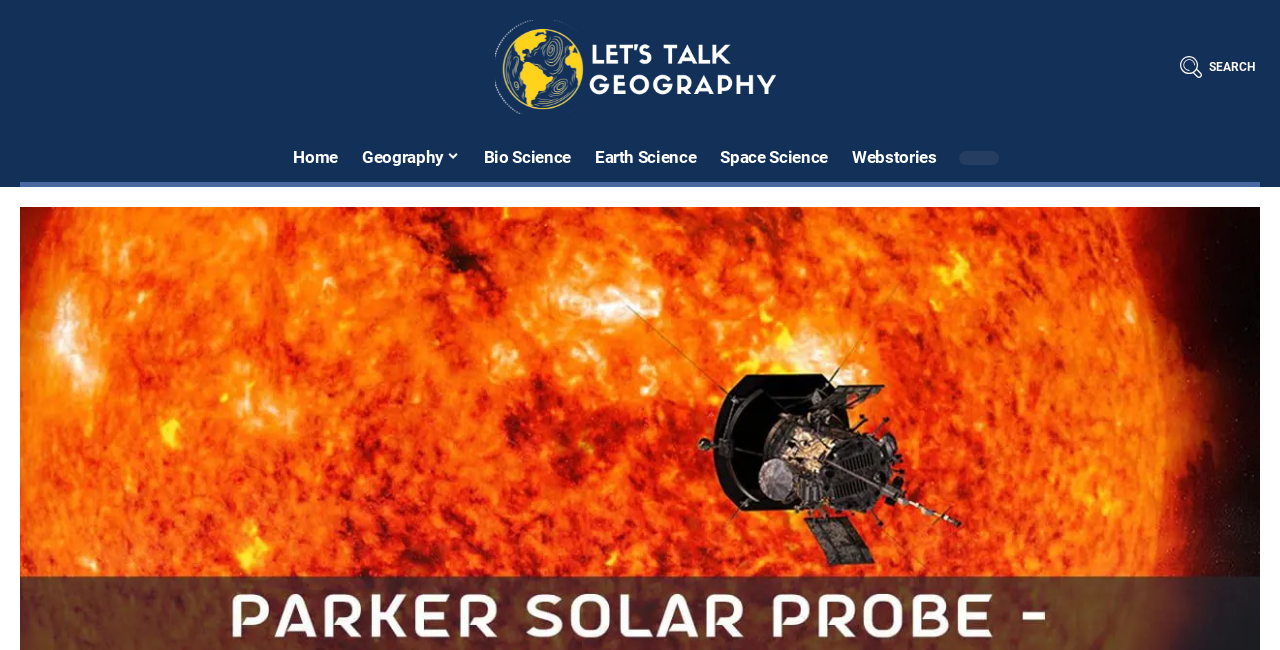What are the categories of science on the webpage?
Answer the question with a single word or phrase derived from the image.

Bio, Earth, Space